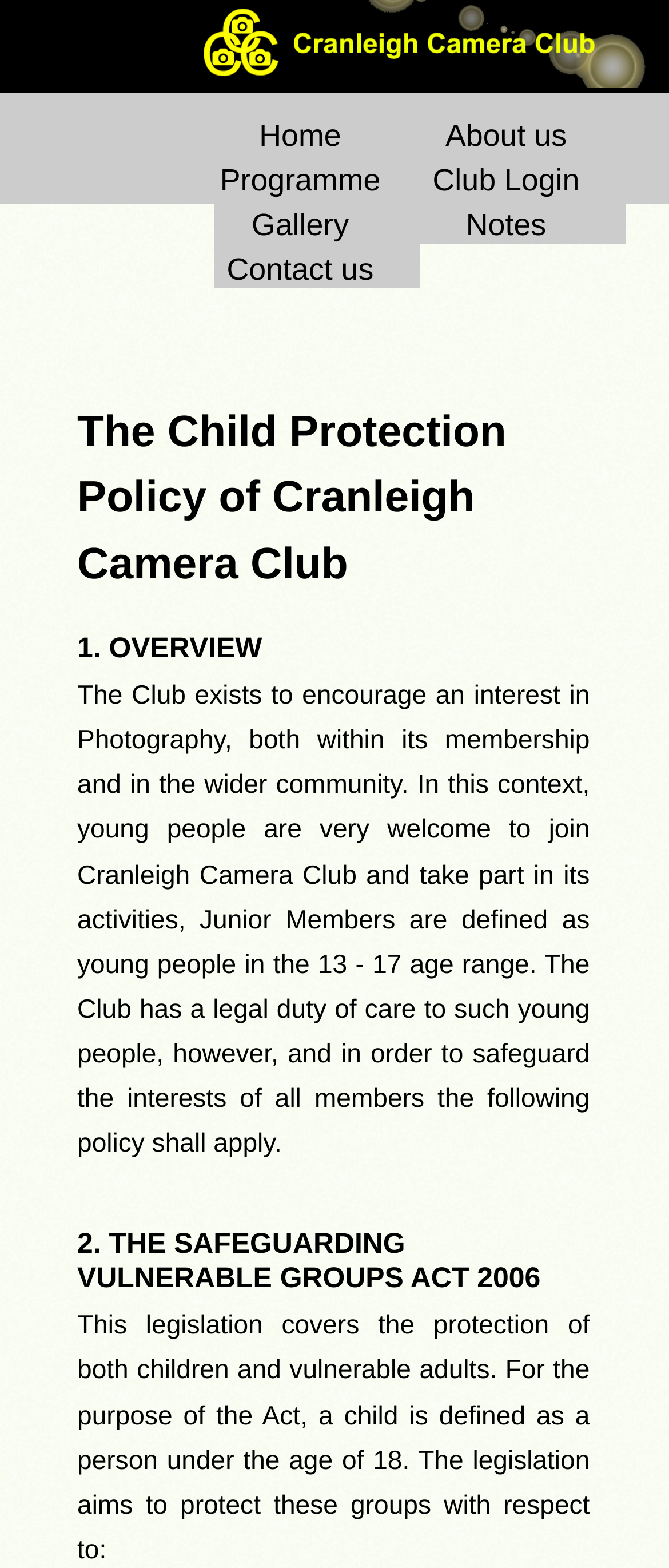What is the age range of Junior Members?
Use the image to answer the question with a single word or phrase.

13-17